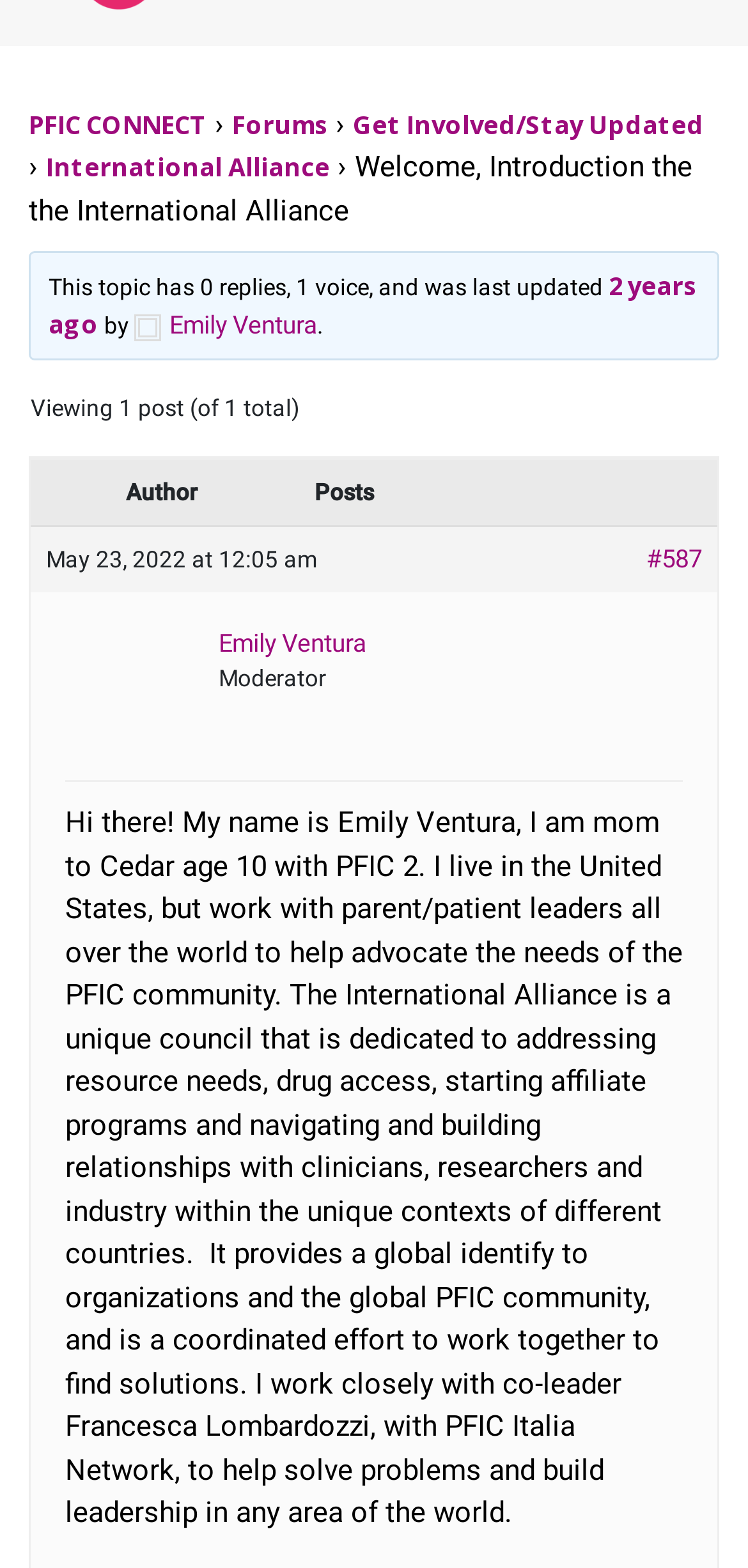Identify the bounding box of the UI element that matches this description: "Get Involved/Stay Updated".

[0.472, 0.068, 0.941, 0.09]